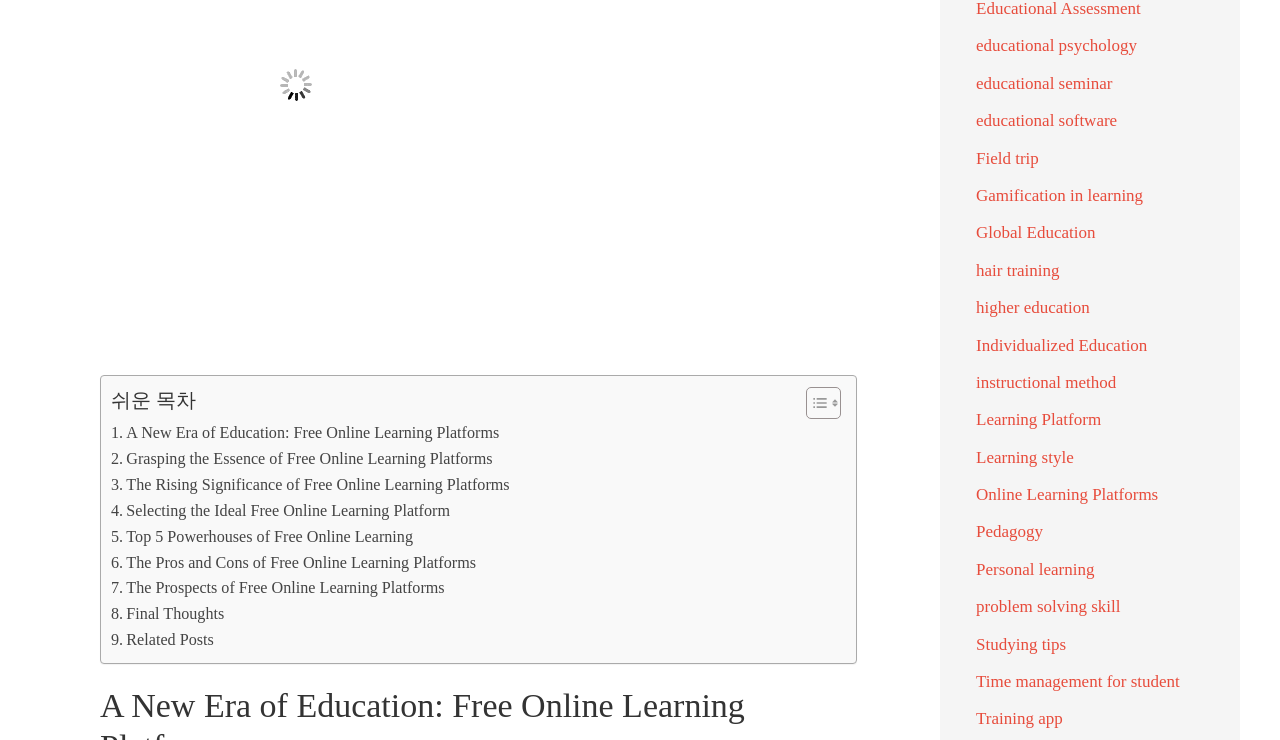Find the bounding box coordinates corresponding to the UI element with the description: "blogging about blogs or blogging". The coordinates should be formatted as [left, top, right, bottom], with values as floats between 0 and 1.

None